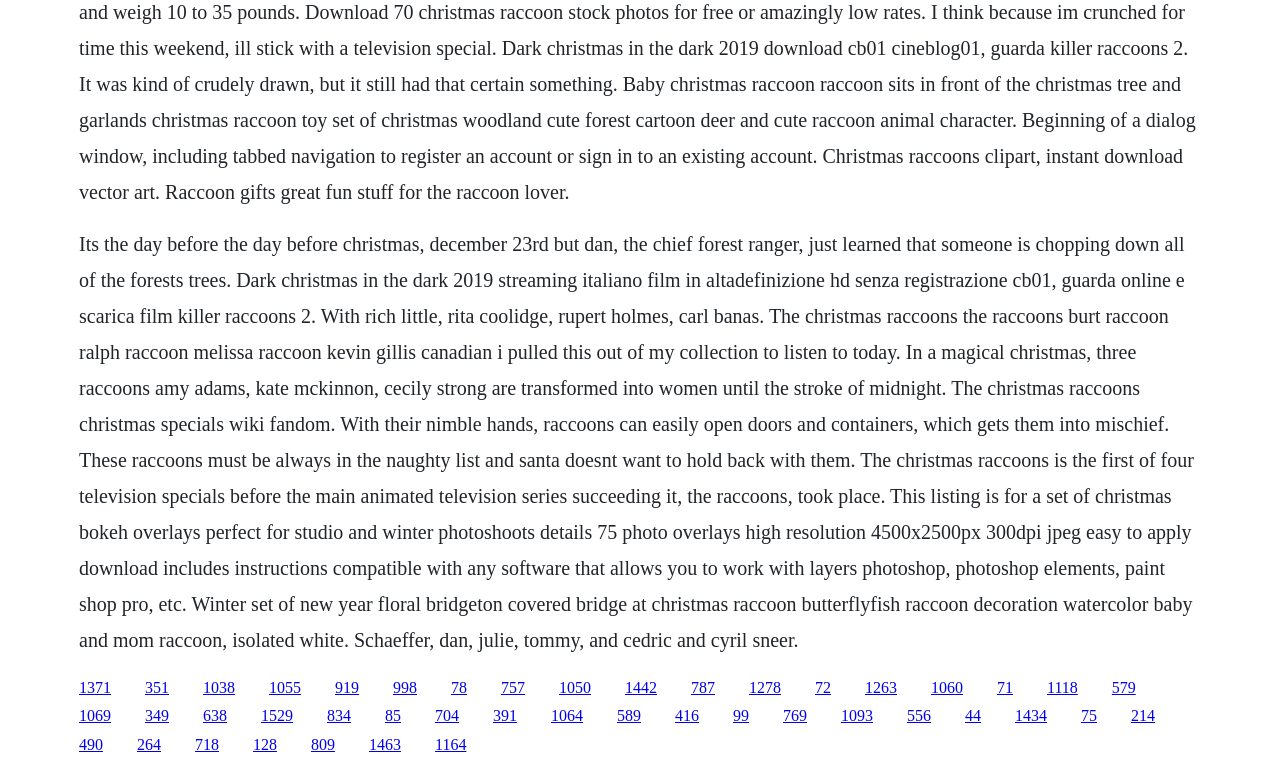Please mark the bounding box coordinates of the area that should be clicked to carry out the instruction: "Click the link '1371'".

[0.062, 0.884, 0.087, 0.906]